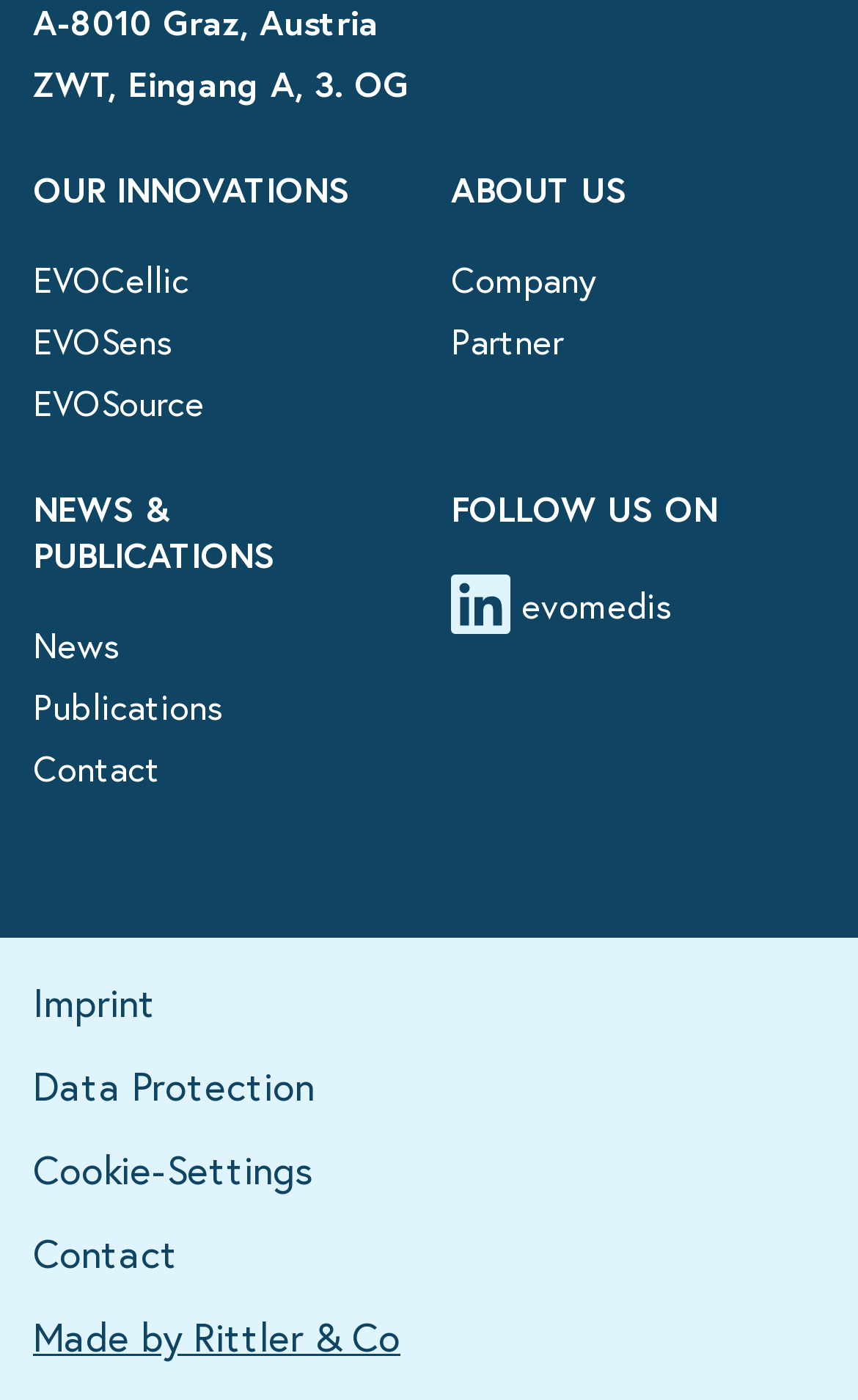Given the webpage screenshot, identify the bounding box of the UI element that matches this description: "Partner".

[0.526, 0.227, 0.656, 0.26]